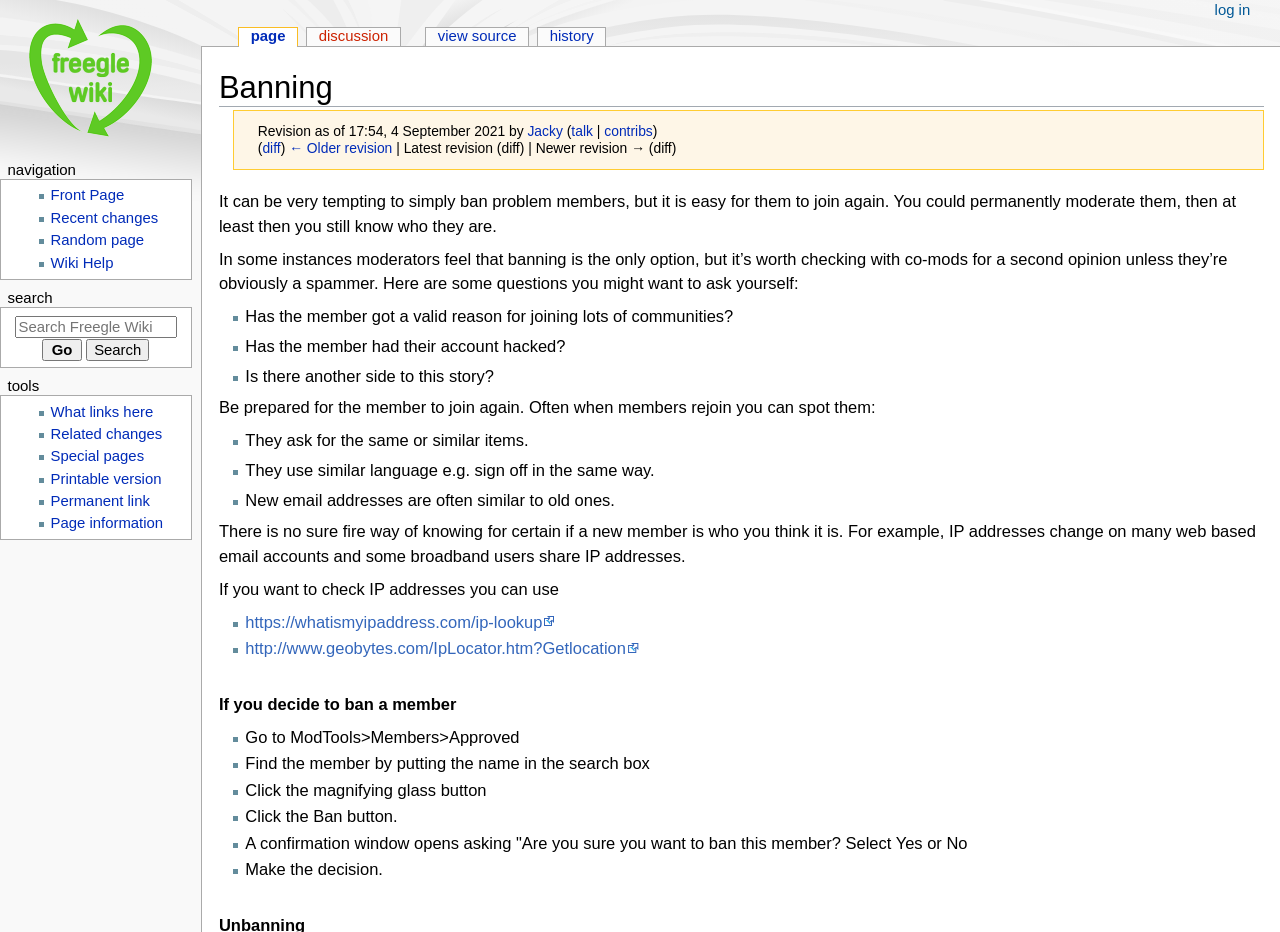Please identify the bounding box coordinates of the region to click in order to complete the task: "Ban a member". The coordinates must be four float numbers between 0 and 1, specified as [left, top, right, bottom].

[0.192, 0.866, 0.311, 0.885]